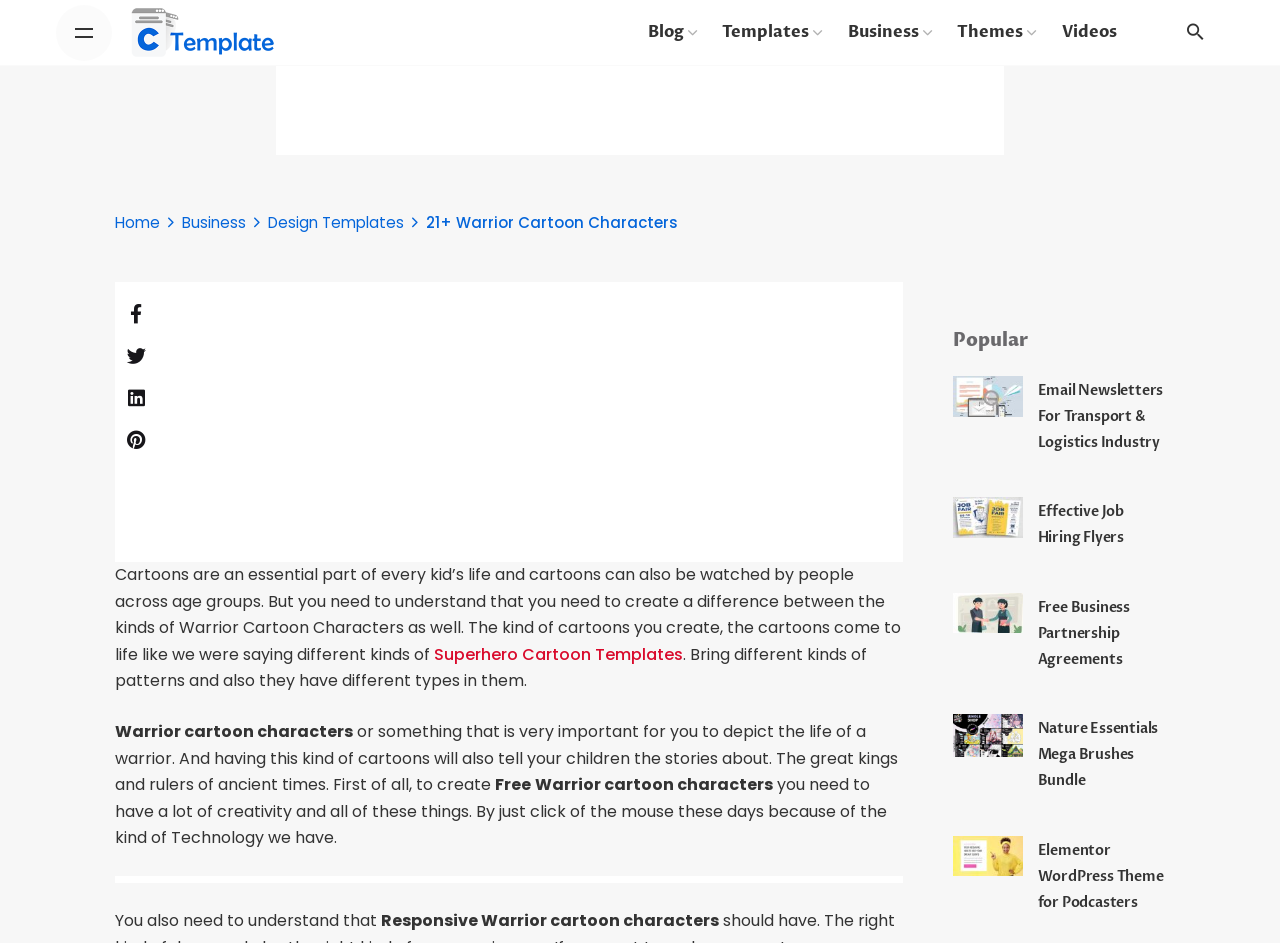Identify the bounding box coordinates for the element that needs to be clicked to fulfill this instruction: "Click on Creative Template". Provide the coordinates in the format of four float numbers between 0 and 1: [left, top, right, bottom].

[0.099, 0.005, 0.217, 0.064]